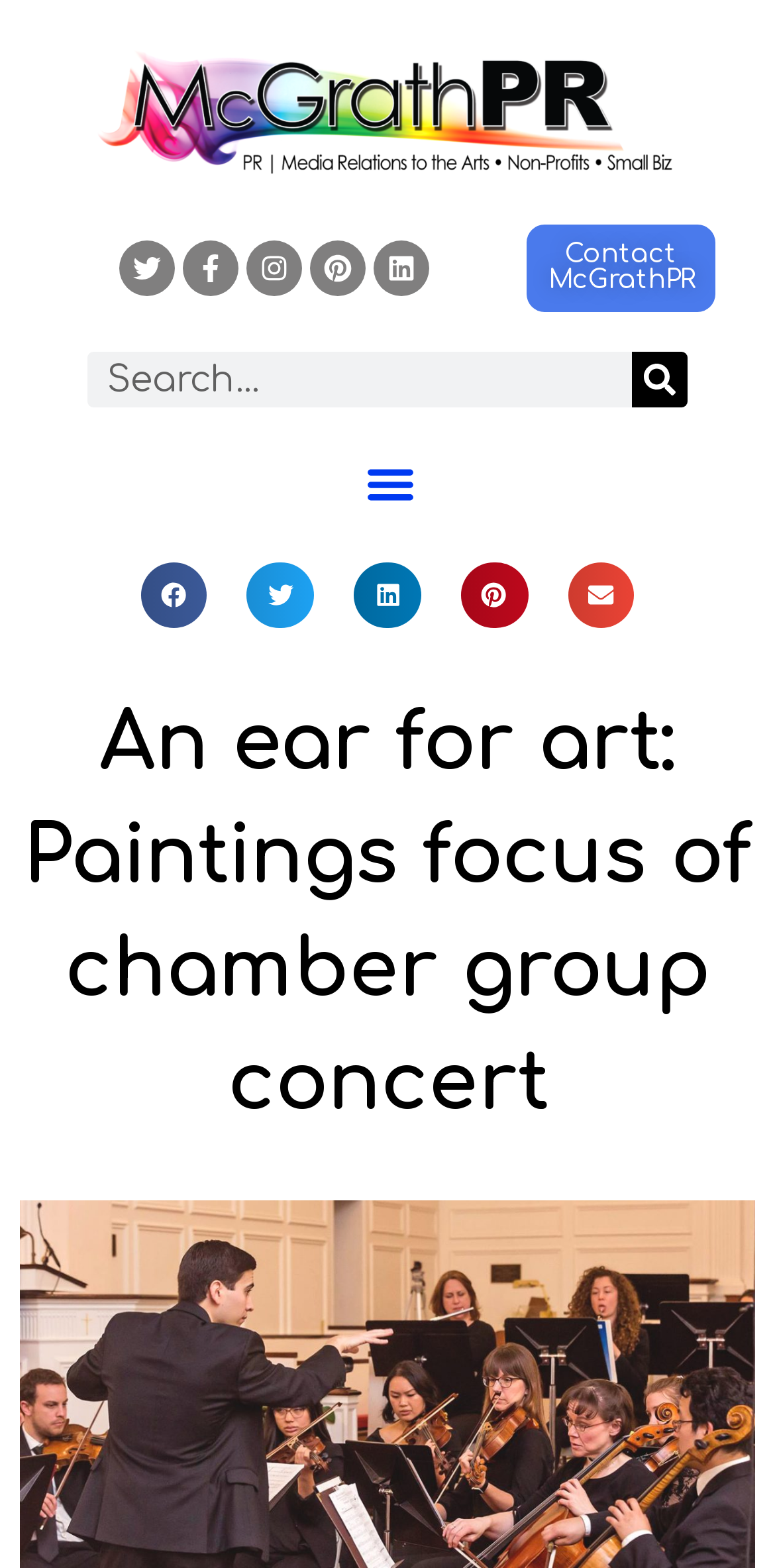How many images are associated with the share buttons?
Please respond to the question with a detailed and thorough explanation.

I counted the number of images associated with the share buttons by looking at the images next to each share button, which are 5 in total.